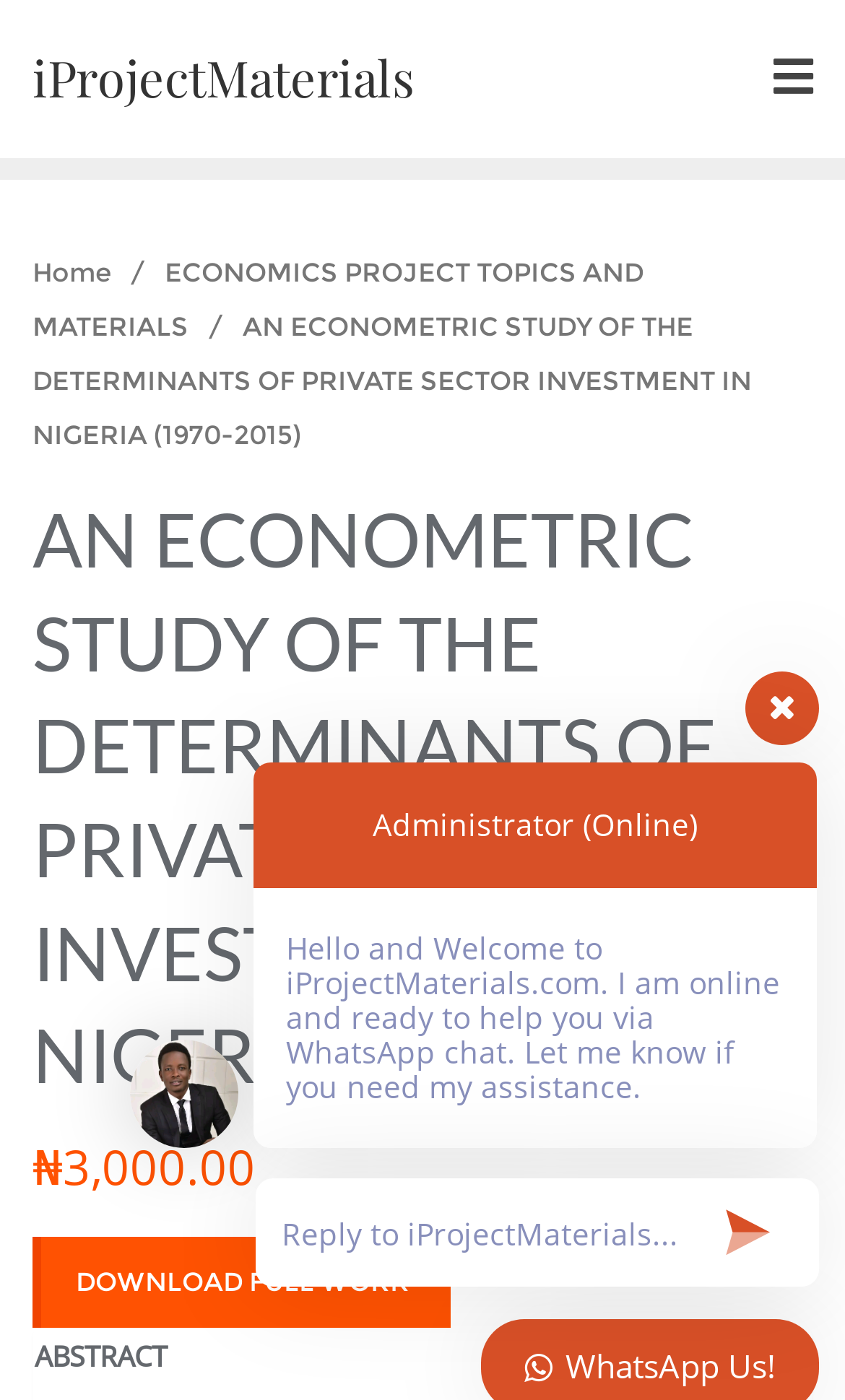Extract the main title from the webpage.

AN ECONOMETRIC STUDY OF THE DETERMINANTS OF PRIVATE SECTOR INVESTMENT IN NIGERIA (1970-2015)